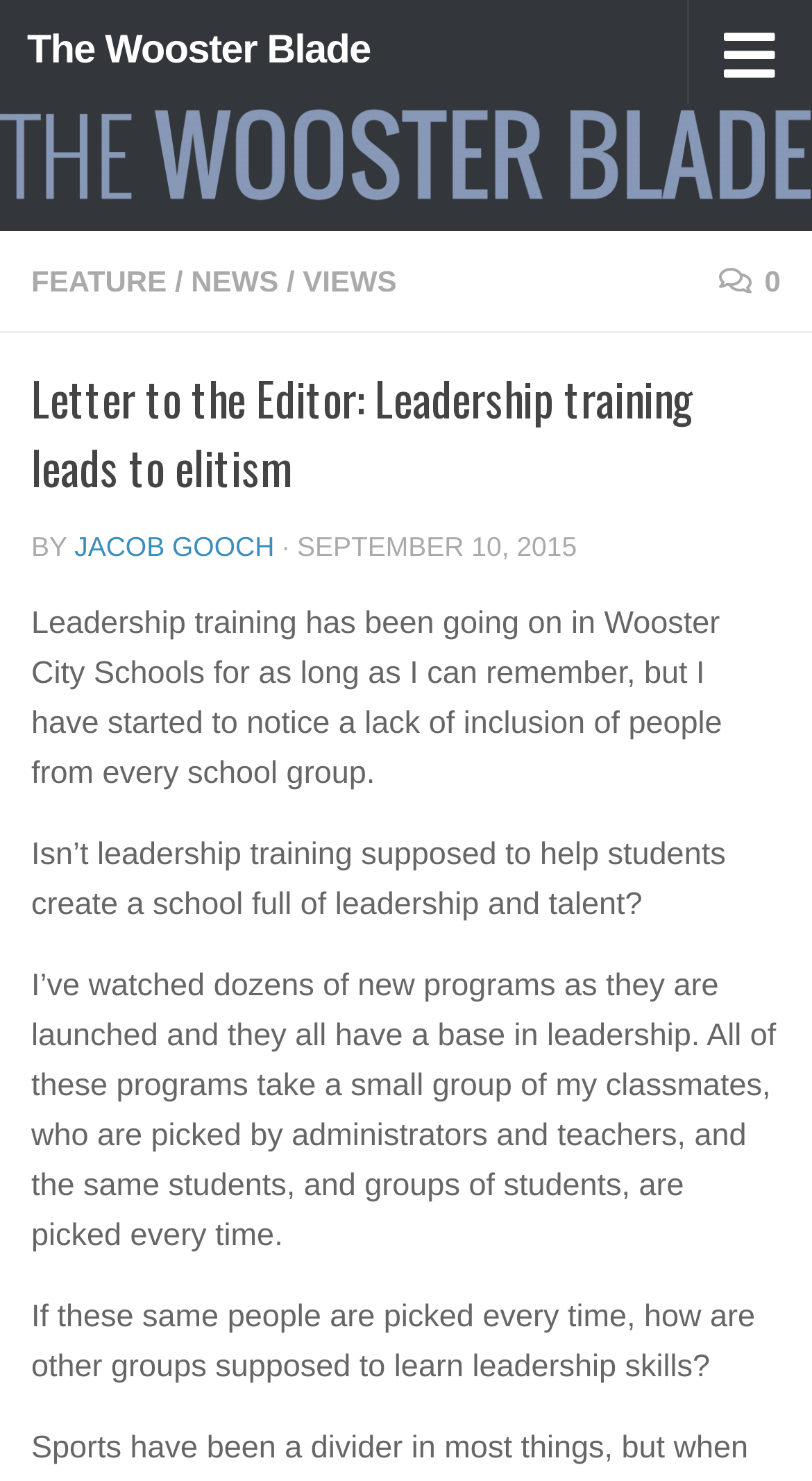What is the purpose of leadership training?
Using the information presented in the image, please offer a detailed response to the question.

The purpose of leadership training can be inferred by reading the second sentence of the letter. The author asks 'Isn’t leadership training supposed to help students create a school full of leadership and talent?', indicating that this is the intended purpose of leadership training.